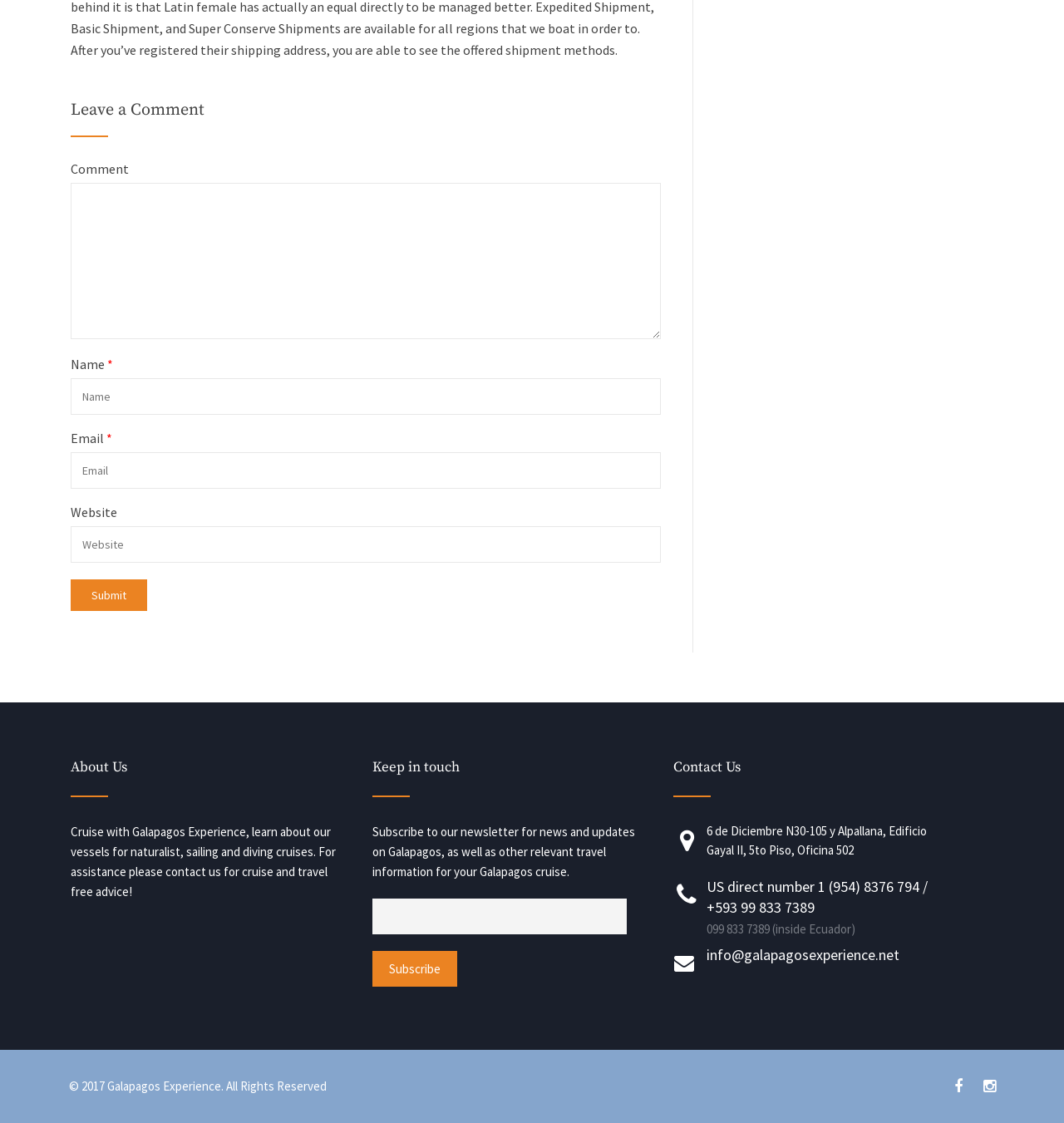Identify the bounding box coordinates of the clickable section necessary to follow the following instruction: "Leave a comment". The coordinates should be presented as four float numbers from 0 to 1, i.e., [left, top, right, bottom].

[0.066, 0.091, 0.619, 0.122]